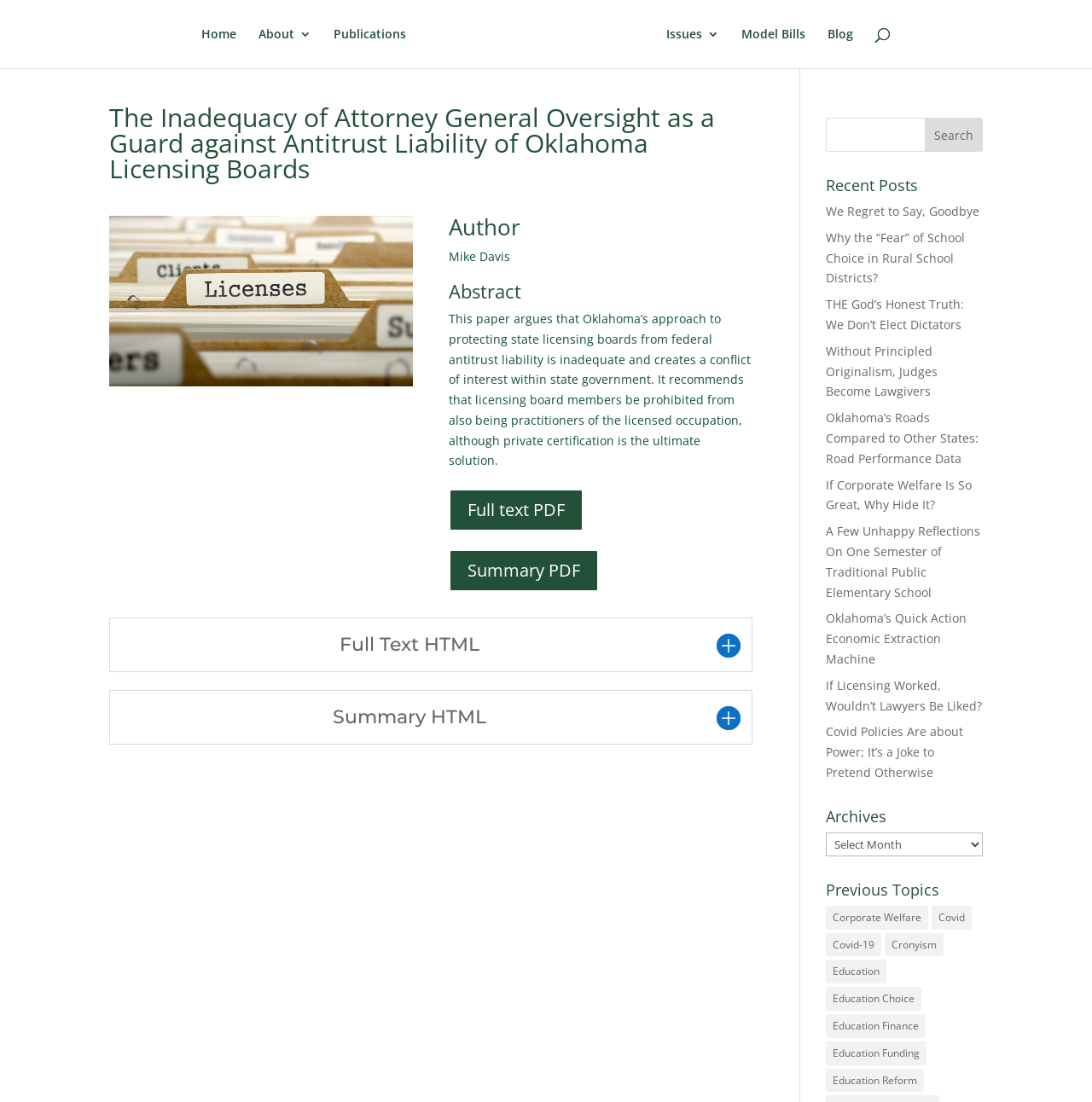Summarize the webpage with intricate details.

This webpage is about the 1889 Institute, a think tank that publishes research papers and articles on various topics. At the top of the page, there is a navigation menu with links to "Home", "About", "Publications", "Issues", "Model Bills", and "Blog". The institute's logo is also displayed at the top right corner.

Below the navigation menu, there is a search bar that spans across the top of the page. On the left side of the page, there is an article with a heading that reads "The Inadequacy of Attorney General Oversight as a Guard against Antitrust Liability of Oklahoma Licensing Boards". The article has an abstract that summarizes its content, which argues that Oklahoma's approach to protecting state licensing boards from federal antitrust liability is inadequate and creates a conflict of interest within state government. The article also has links to download the full text and summary in PDF format.

On the right side of the page, there is a section titled "Recent Posts" that lists 10 recent articles published by the institute. The articles have titles such as "We Regret to Say, Goodbye", "Why the “Fear” of School Choice in Rural School Districts?", and "Oklahoma’s Roads Compared to Other States: Road Performance Data".

Below the "Recent Posts" section, there is a section titled "Archives" that has a dropdown menu with links to previous topics. The topics are categorized by theme, such as "Corporate Welfare", "Covid", "Cronyism", "Education", and others. Each topic has a number of items associated with it, ranging from 13 to 118 items.

Overall, the webpage is well-organized and easy to navigate, with clear headings and concise text that summarizes the content of the articles and research papers published by the 1889 Institute.